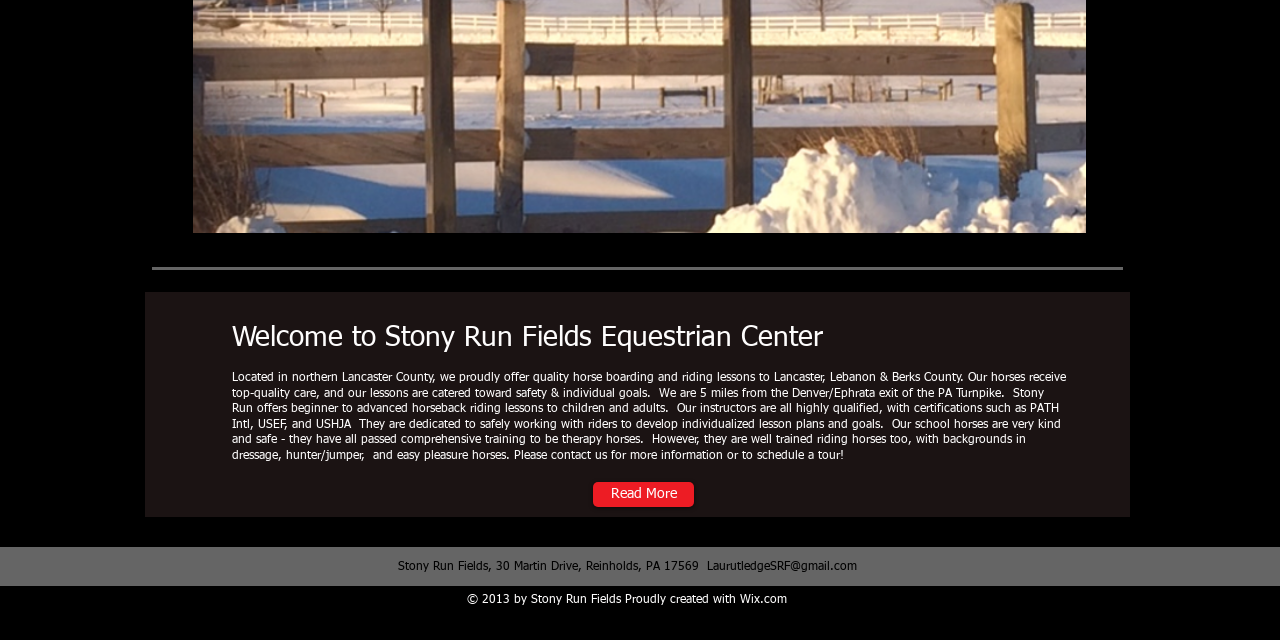Based on the element description, predict the bounding box coordinates (top-left x, top-left y, bottom-right x, bottom-right y) for the UI element in the screenshot: Read More

[0.463, 0.752, 0.542, 0.791]